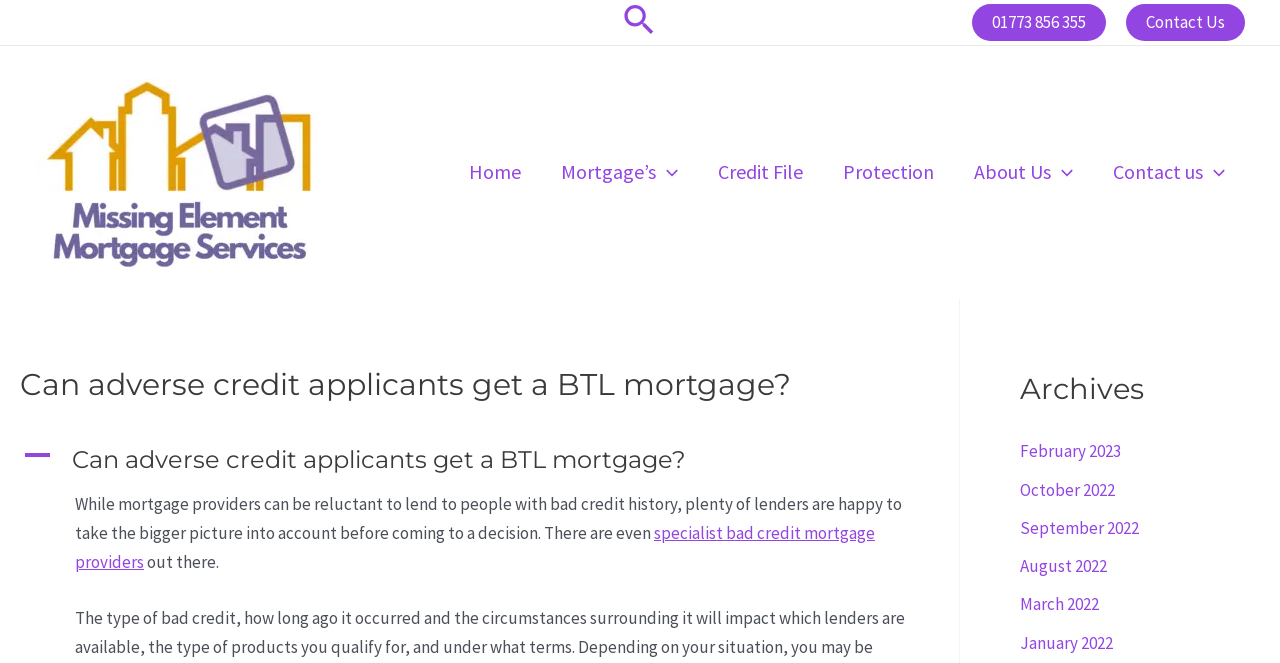What is the topic of the article?
Using the image, answer in one word or phrase.

BTL mortgage